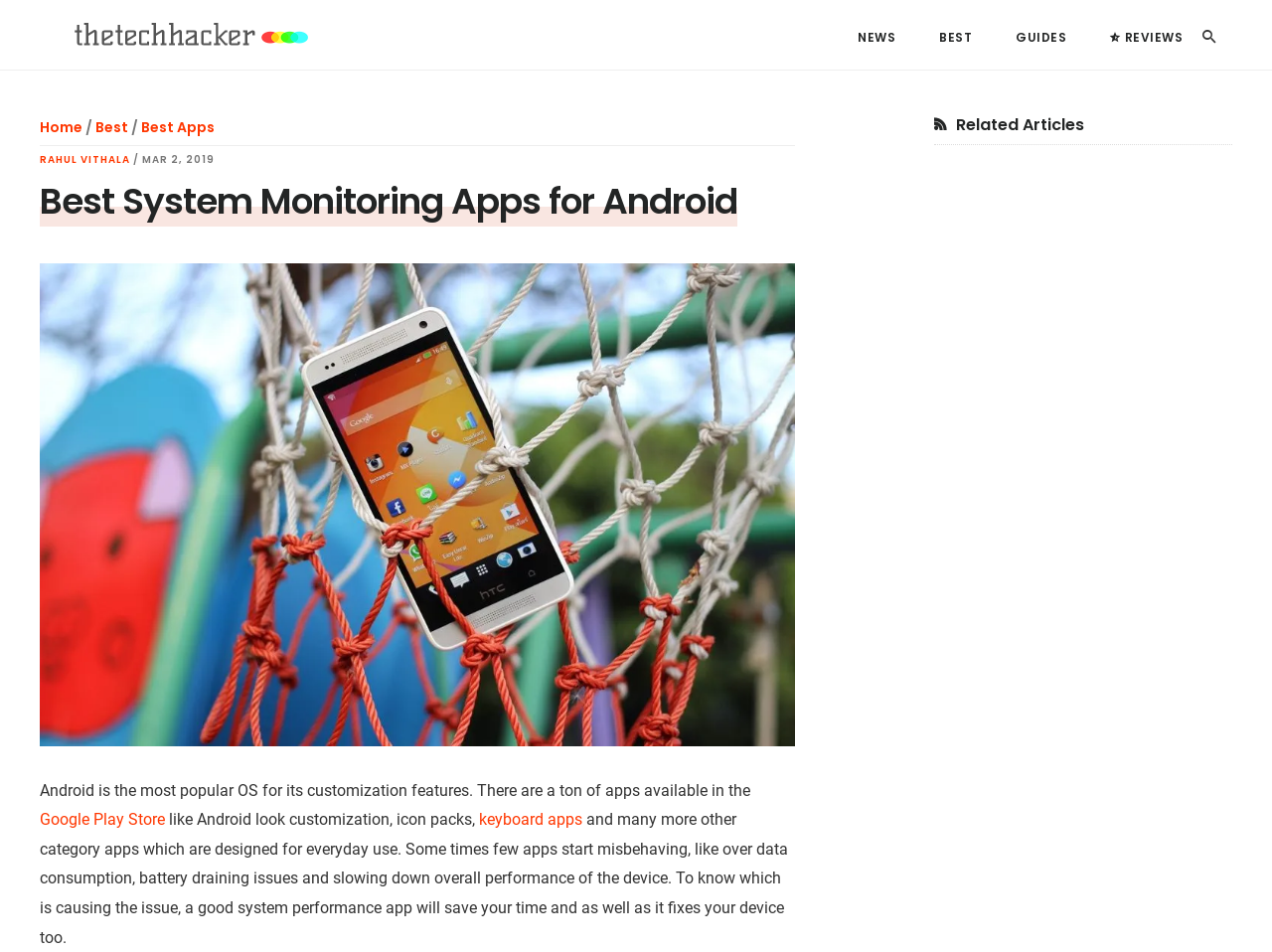Identify the bounding box coordinates for the region of the element that should be clicked to carry out the instruction: "Search for something". The bounding box coordinates should be four float numbers between 0 and 1, i.e., [left, top, right, bottom].

[0.945, 0.021, 0.969, 0.054]